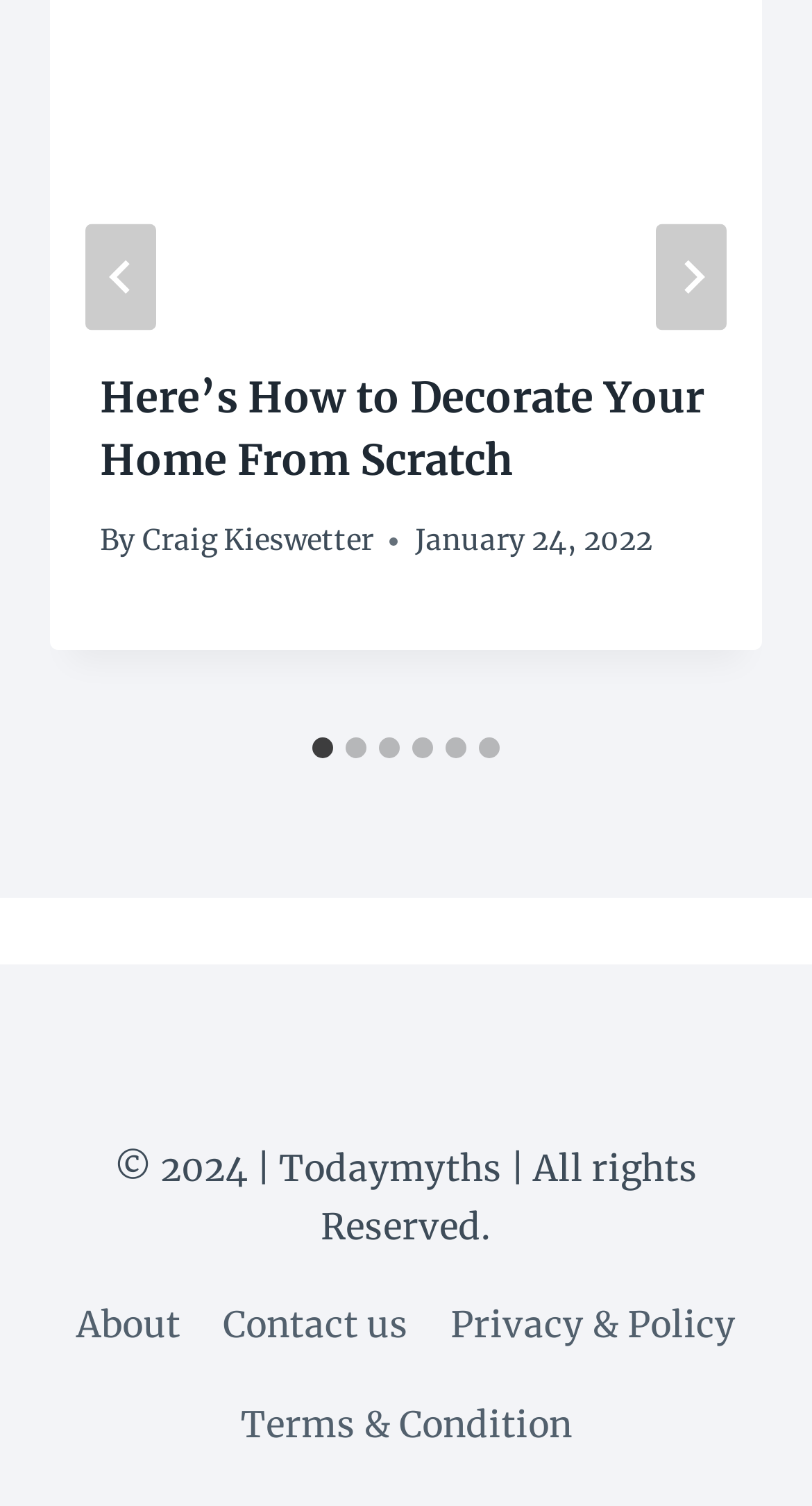Identify the bounding box coordinates of the region that should be clicked to execute the following instruction: "Visit the About page".

[0.068, 0.848, 0.248, 0.913]